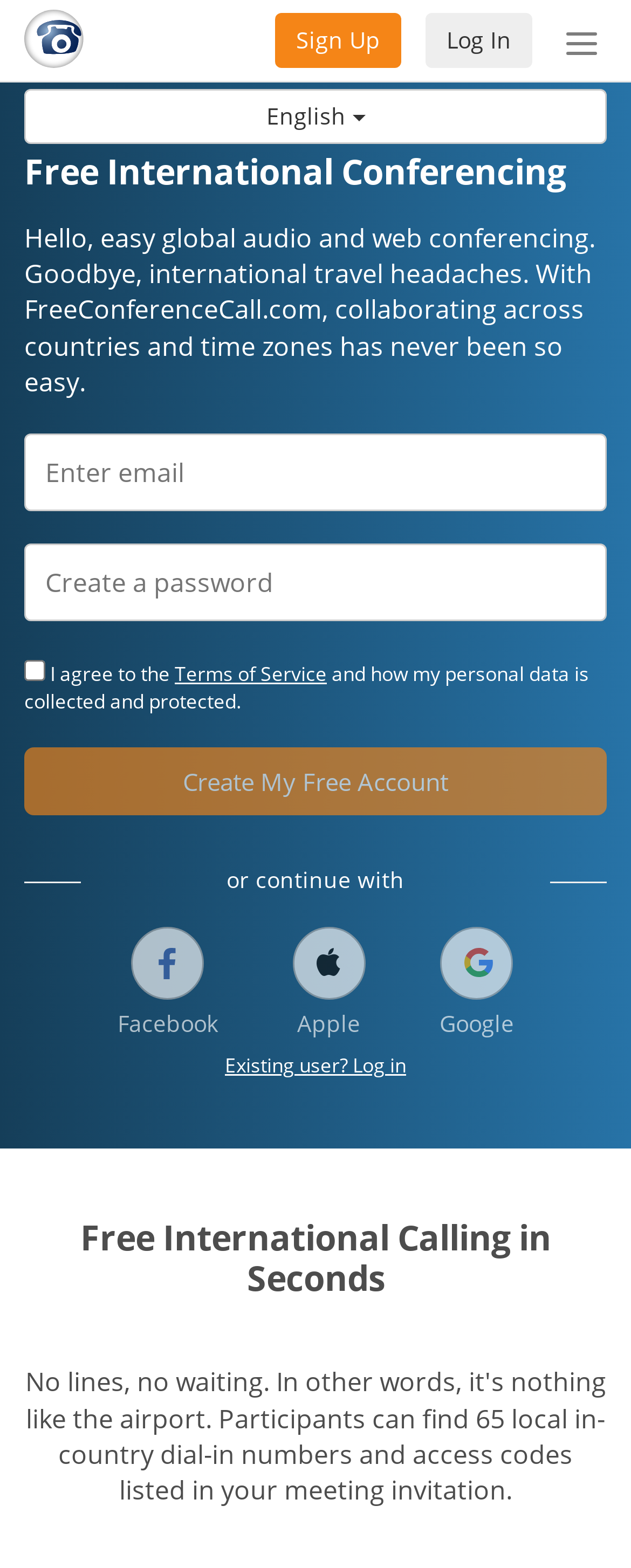Look at the image and write a detailed answer to the question: 
What is the call to action for new users?

The webpage has a prominent button labeled 'Create My Free Account', which is the call to action for new users to sign up and start using the service.